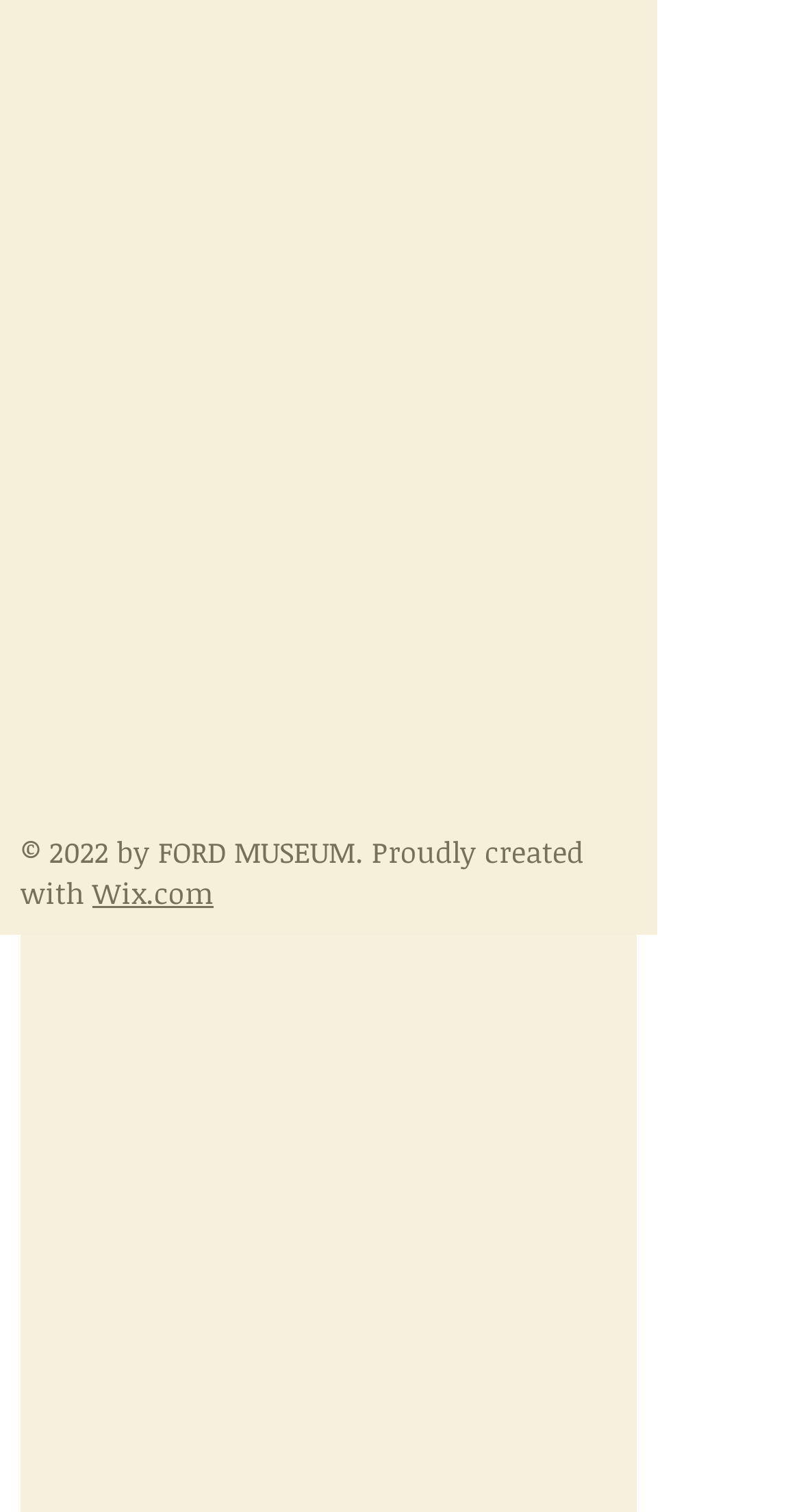What is the copyright year mentioned on the webpage?
Could you please answer the question thoroughly and with as much detail as possible?

I found a StaticText element with the text '© 2022 by FORD MUSEUM', which indicates that the copyright year mentioned on the webpage is 2022.